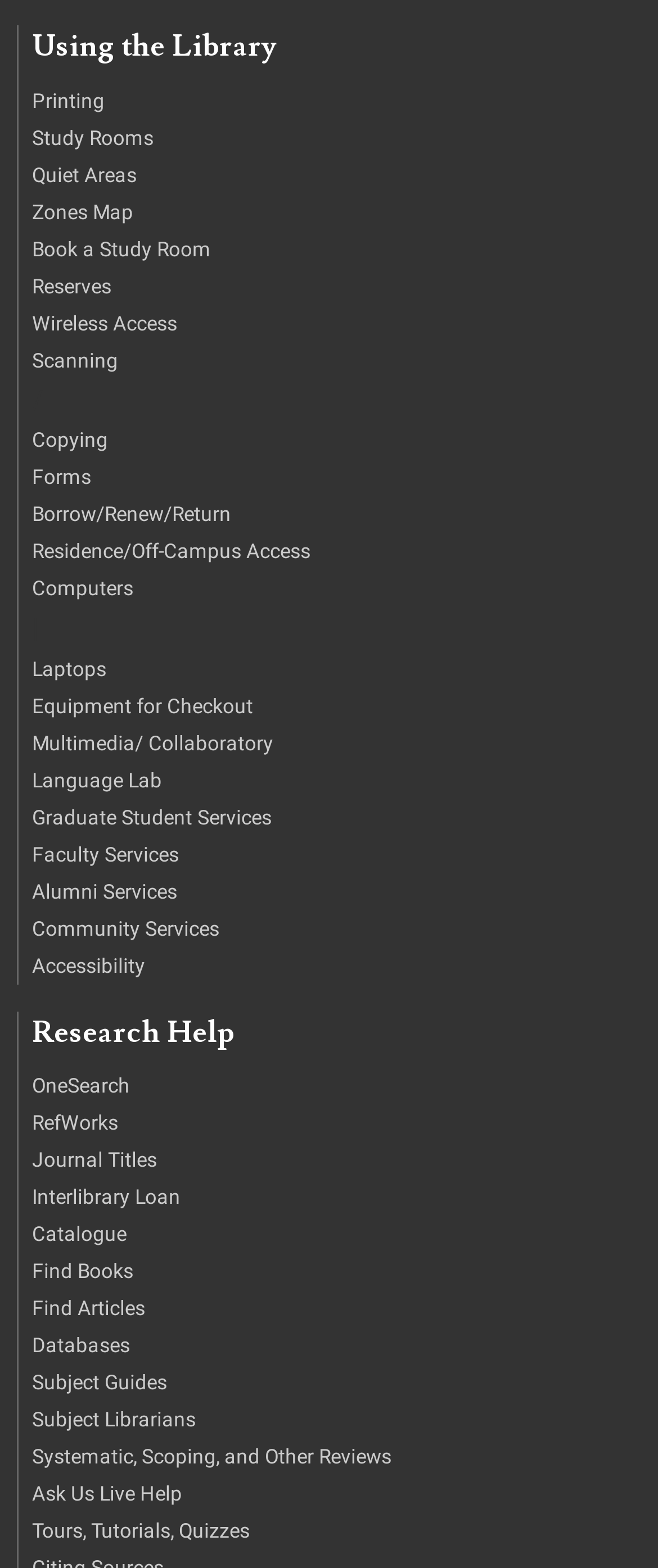Please mark the bounding box coordinates of the area that should be clicked to carry out the instruction: "Check out equipment".

[0.049, 0.439, 0.974, 0.462]